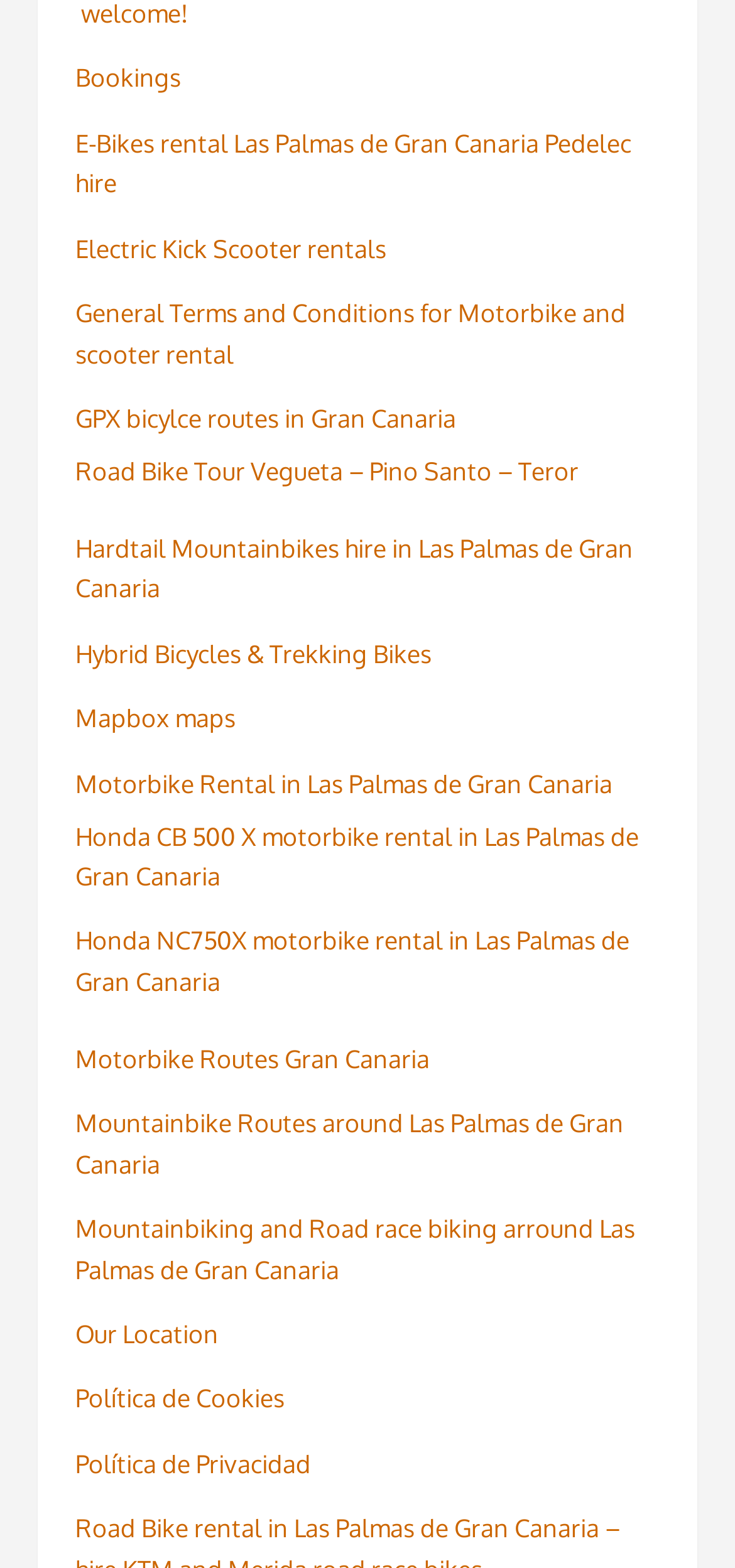Provide the bounding box coordinates of the area you need to click to execute the following instruction: "Explore motorbike routes".

[0.103, 0.665, 0.585, 0.685]